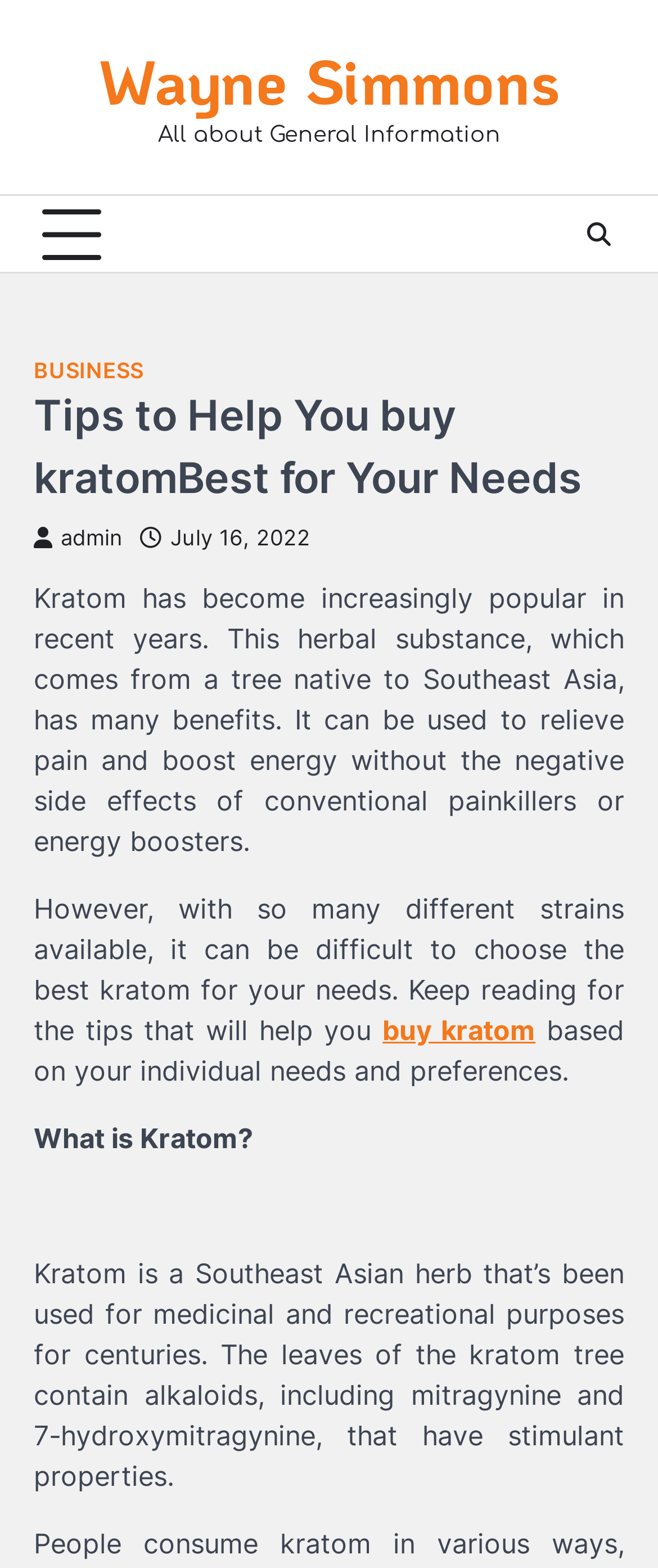Please give a one-word or short phrase response to the following question: 
What is the author of the article?

Wayne Simmons